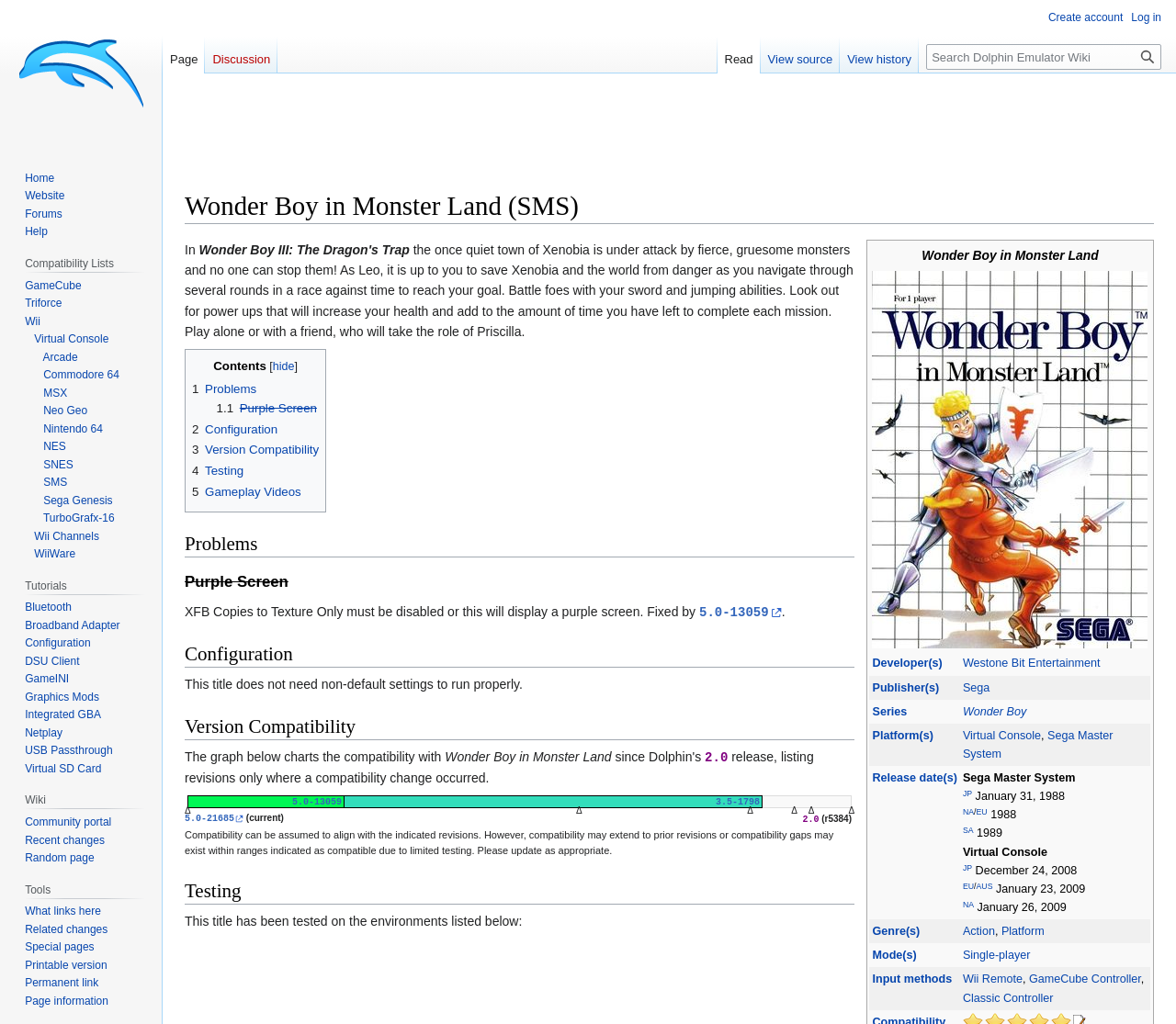Given the content of the image, can you provide a detailed answer to the question?
What is the name of the game?

I found the answer by looking at the heading element with the text 'Wonder Boy in Monster Land (SMS)' which is likely to be the title of the game.